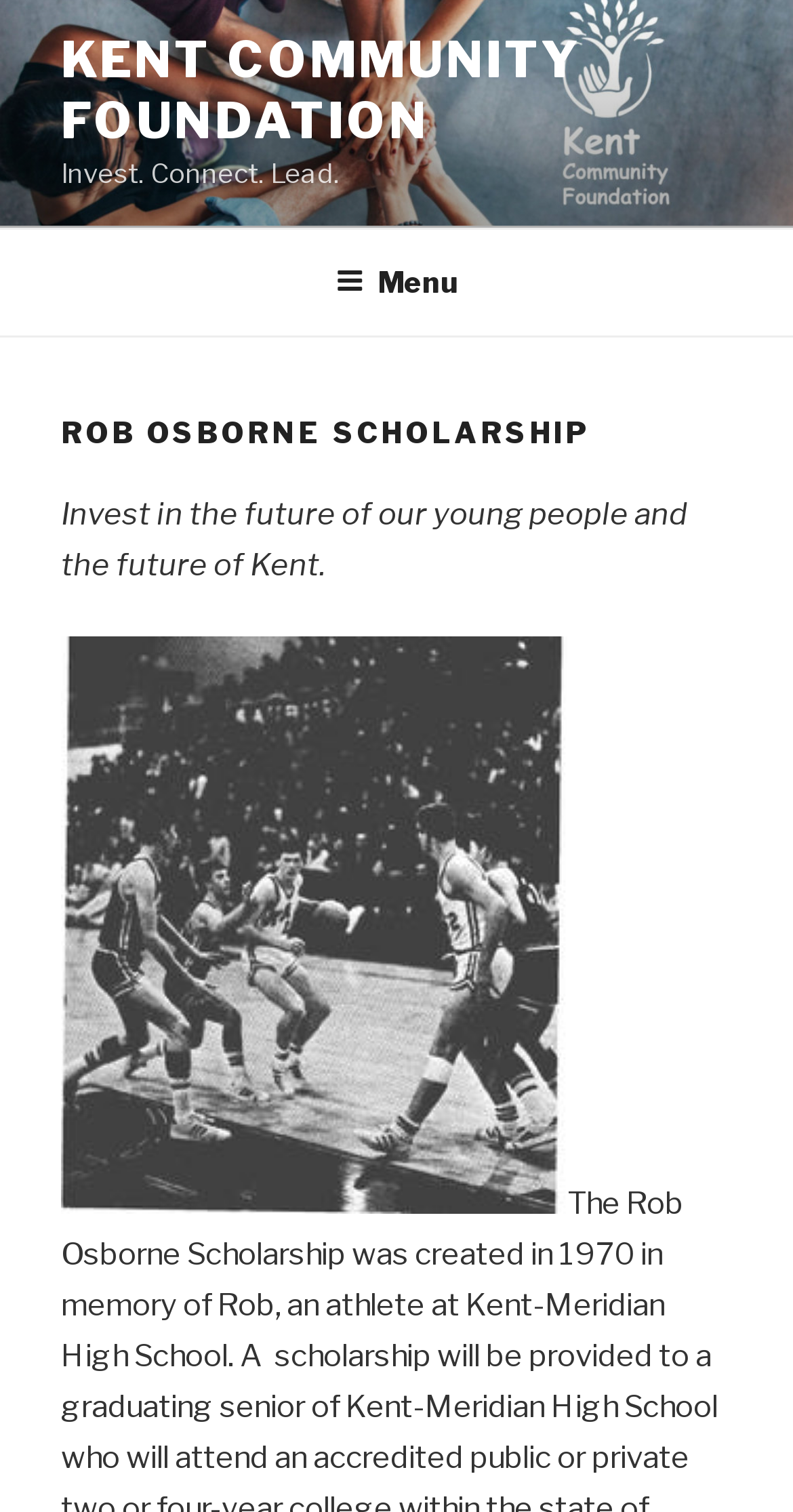Please use the details from the image to answer the following question comprehensively:
What is the tagline of the organization?

The tagline of the organization can be found next to the link 'KENT COMMUNITY FOUNDATION' at the top of the webpage, which is 'Invest. Connect. Lead.'.